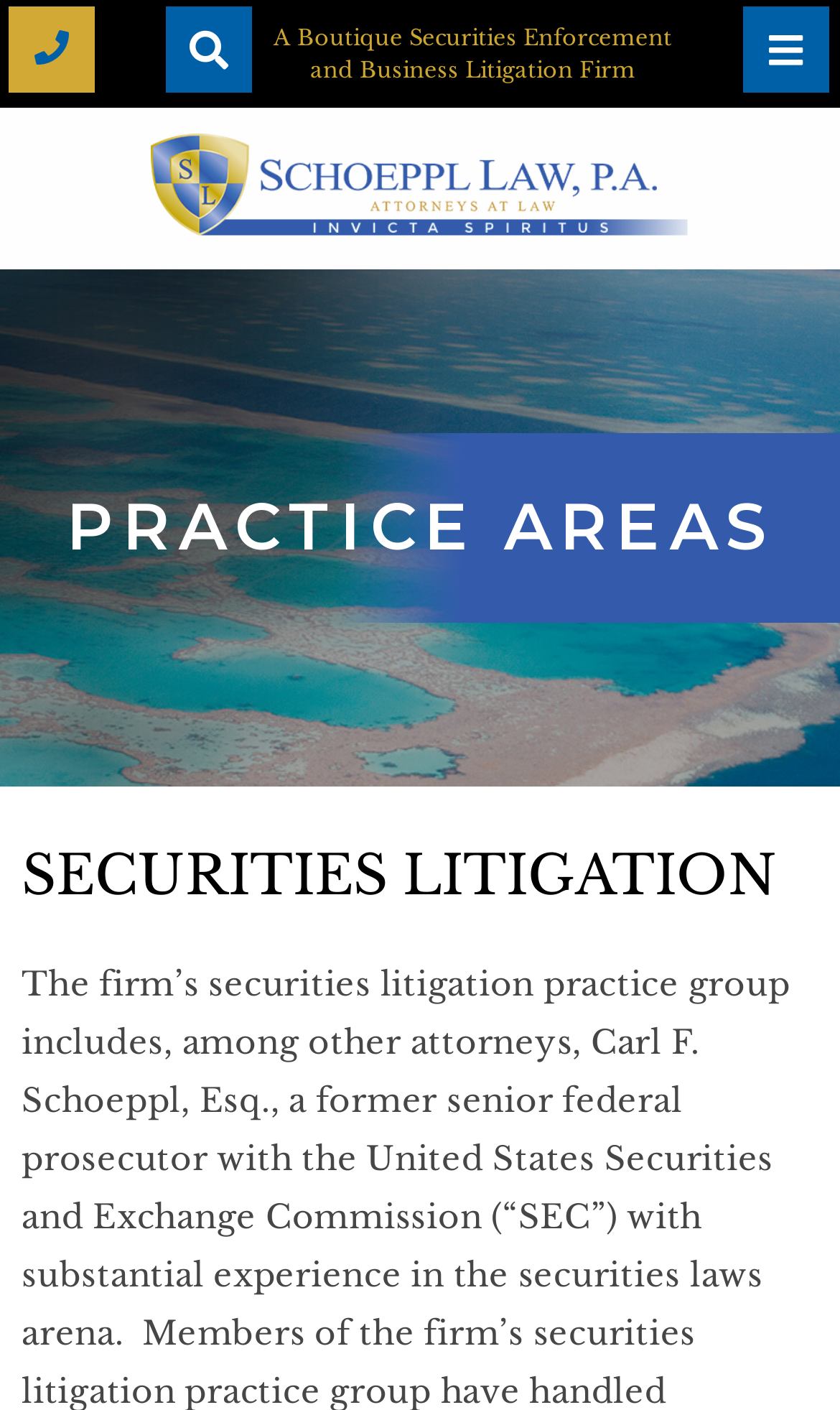What is the icon on the top right?
Please give a detailed answer to the question using the information shown in the image.

I found a link element with the text '' at the top right corner of the webpage, which is an icon representing an envelope.